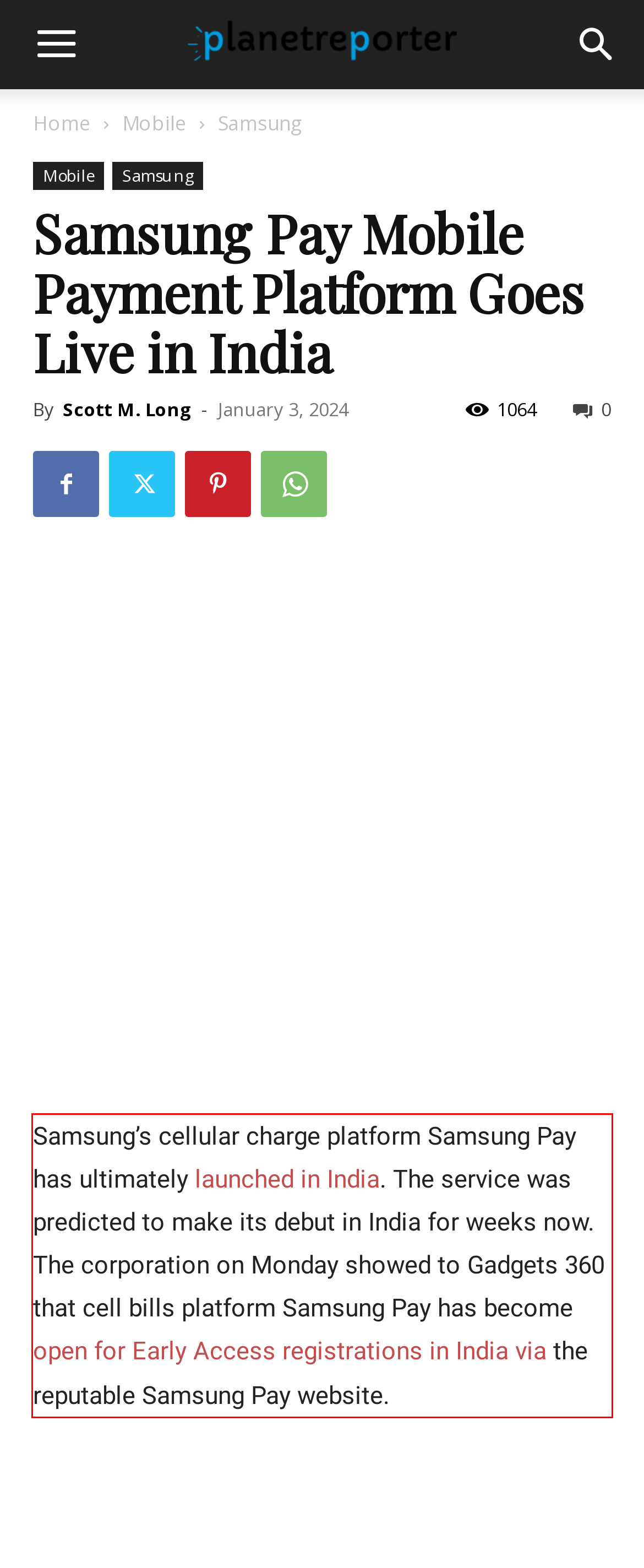You are given a screenshot of a webpage with a UI element highlighted by a red bounding box. Please perform OCR on the text content within this red bounding box.

Samsung’s cellular charge platform Samsung Pay has ultimately launched in India. The service was predicted to make its debut in India for weeks now. The corporation on Monday showed to Gadgets 360 that cell bills platform Samsung Pay has become open for Early Access registrations in India via the reputable Samsung Pay website.